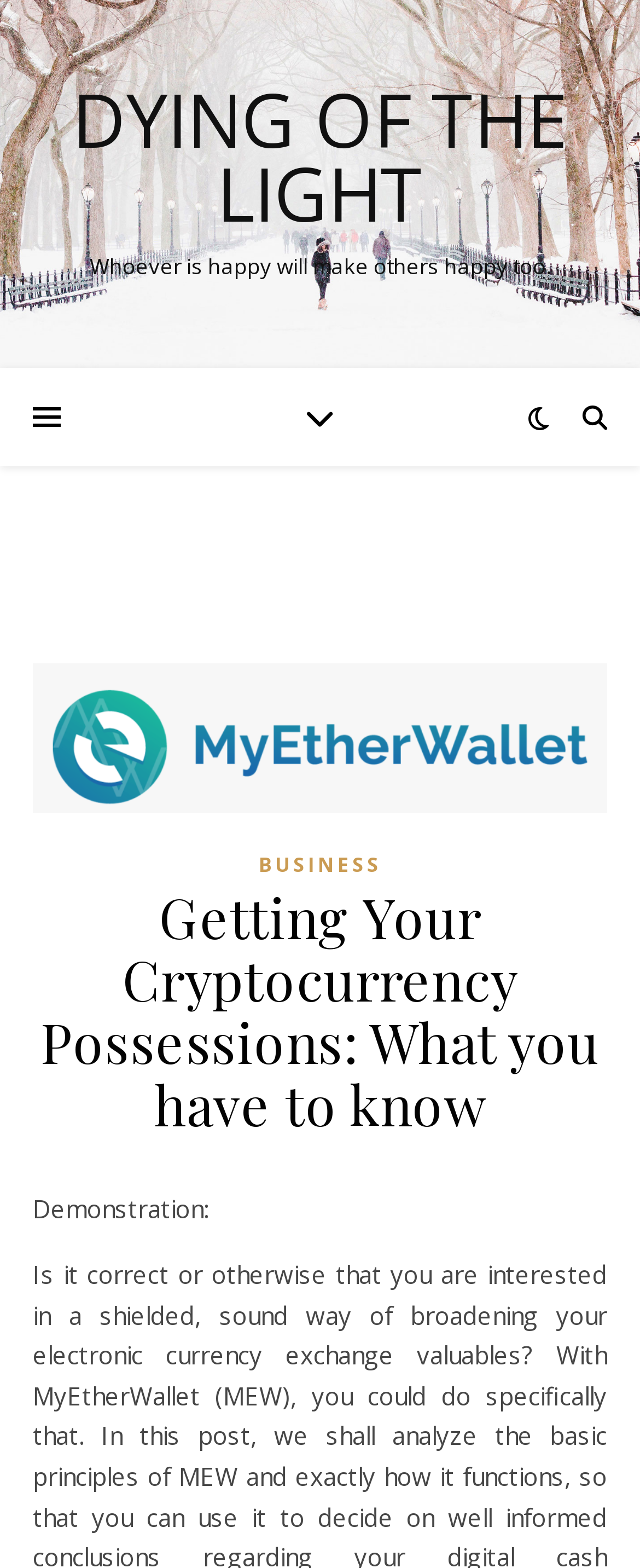Respond with a single word or short phrase to the following question: 
What is the category of the article?

BUSINESS